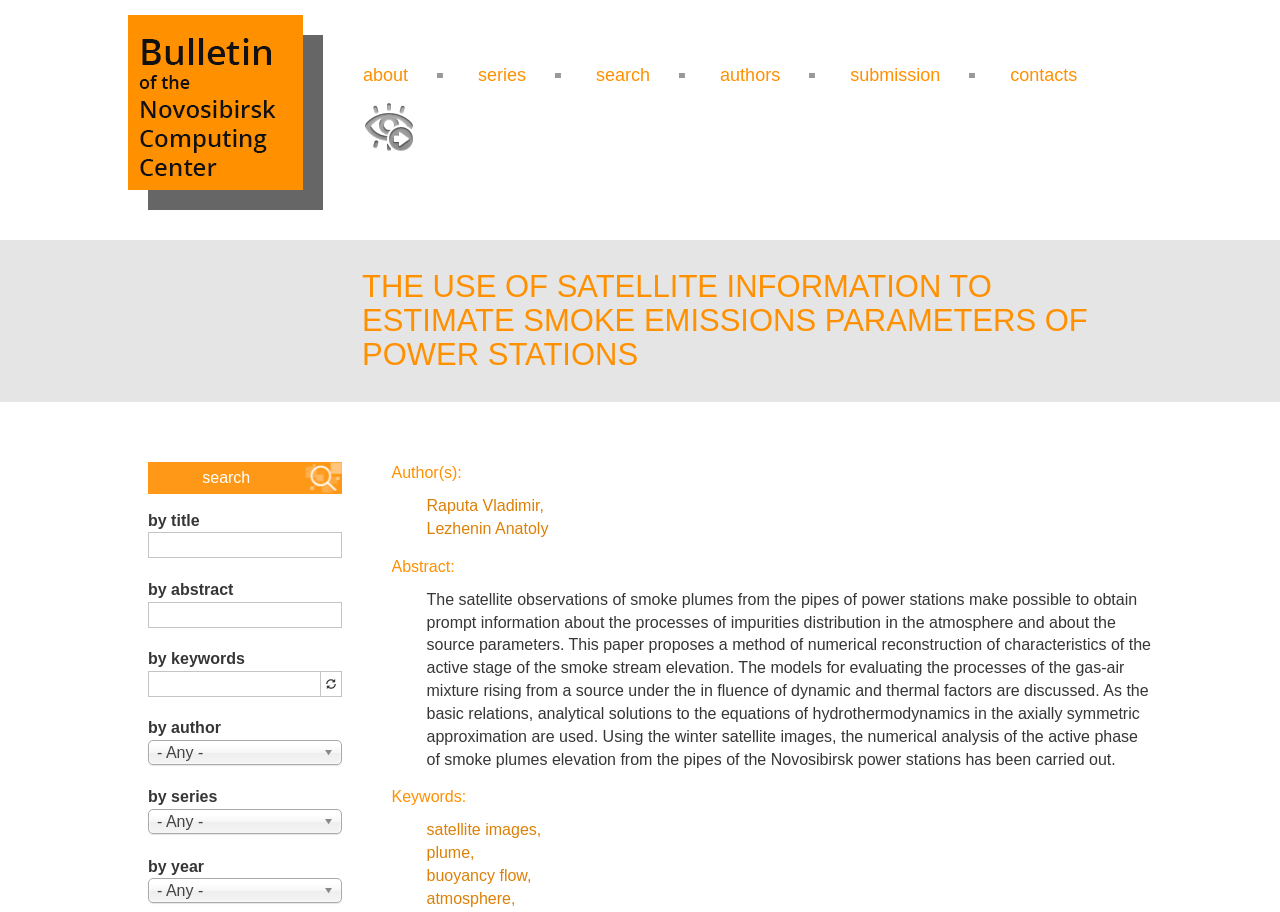Offer a comprehensive description of the webpage’s content and structure.

The webpage is about an article titled "The use of satellite information to estimate smoke emissions parameters of power stations" from The Bulletin of NCC. At the top left corner, there is a link to "Skip to main content". Next to it, there is a link to "Home" accompanied by a small image. A navigation menu labeled "Main menu" is located to the right, containing links to "about", "series", "search", "authors", "submission", and "contacts".

Below the navigation menu, there is a button to switch to a visually impaired site version. On the left side, there is a search form with a label "Last name" and a corresponding textbox. Above the search form, there is a heading with the article title, followed by a search bar with options to search by title, abstract, keywords, author, and series.

The article content starts with a heading and a search bar. The article is written by Raputa Vladimir and Lezhenin Anatoly, and it discusses the use of satellite observations to obtain information about smoke emissions from power stations. The abstract explains that the method proposed in the article allows for the numerical reconstruction of characteristics of the active stage of the smoke stream elevation. The article also discusses models for evaluating the processes of the gas-air mixture rising from a source under the influence of dynamic and thermal factors.

Below the abstract, there are sections for "Author(s)", "Abstract", and "Keywords". The keywords section contains links to related terms such as "satellite images", "plume", "buoyancy flow", and "atmosphere".